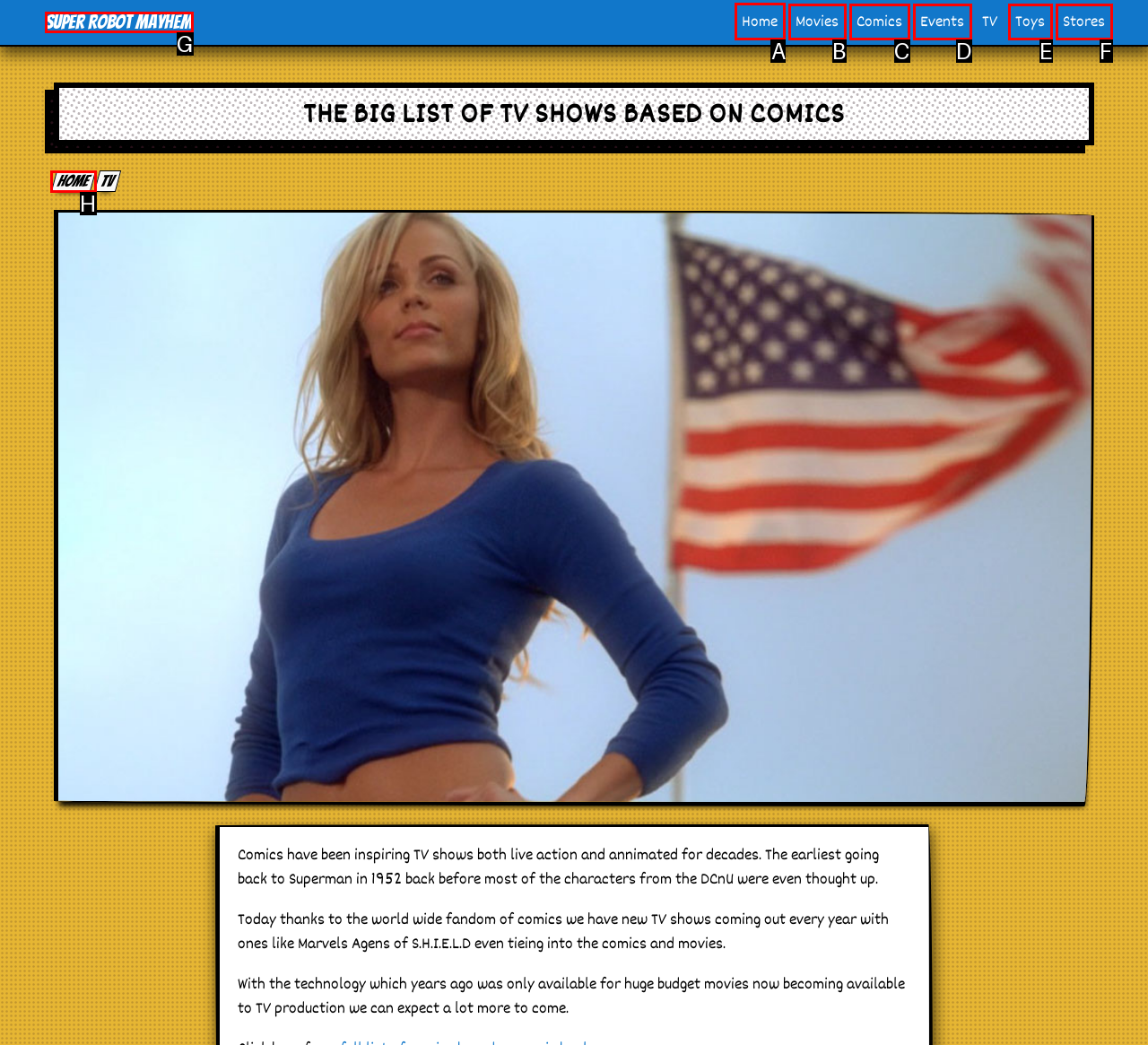Tell me the letter of the UI element to click in order to accomplish the following task: Go to the Home page
Answer with the letter of the chosen option from the given choices directly.

A